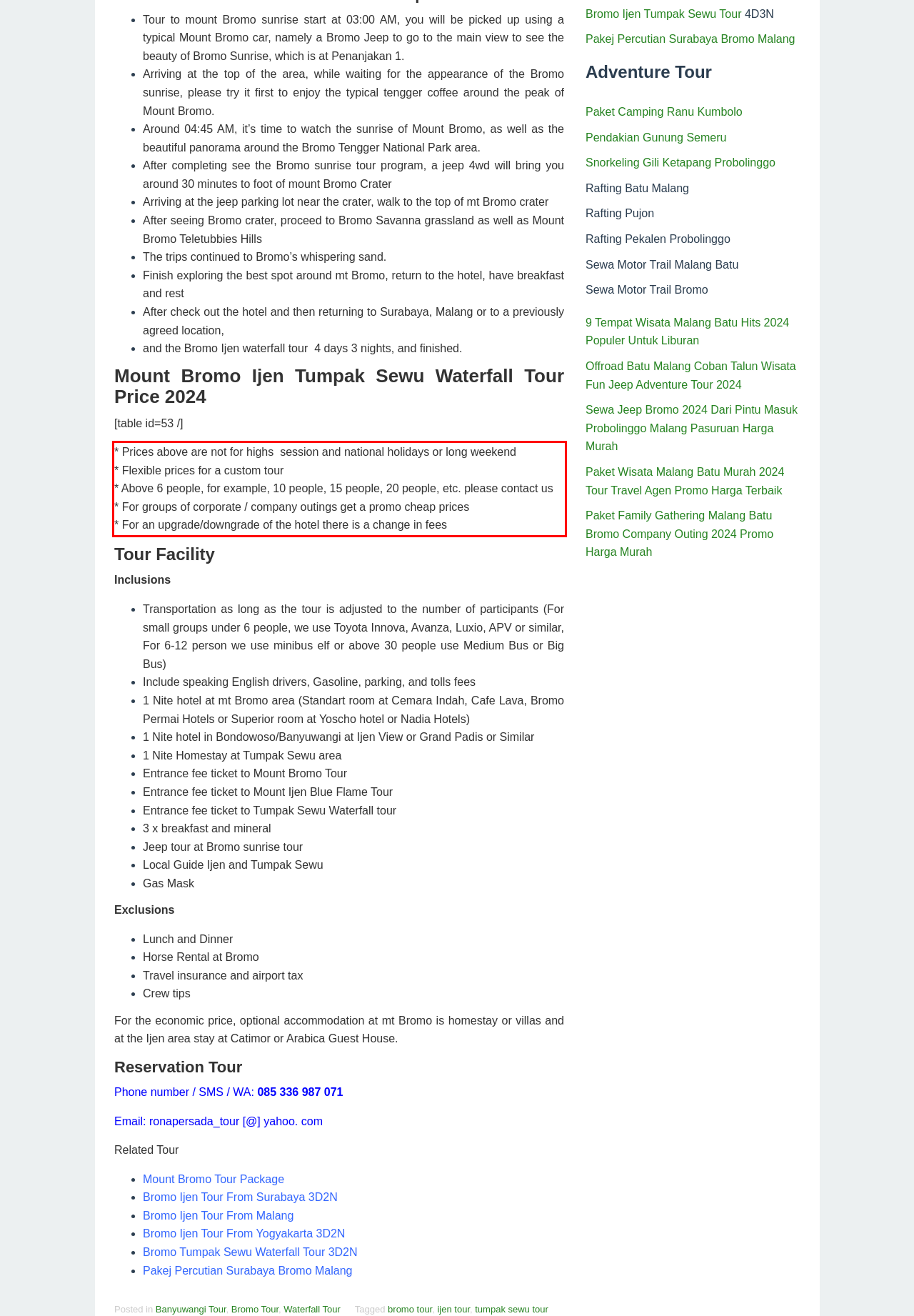You are provided with a webpage screenshot that includes a red rectangle bounding box. Extract the text content from within the bounding box using OCR.

* Prices above are not for highs session and national holidays or long weekend * Flexible prices for a custom tour * Above 6 people, for example, 10 people, 15 people, 20 people, etc. please contact us * For groups of corporate / company outings get a promo cheap prices * For an upgrade/downgrade of the hotel there is a change in fees